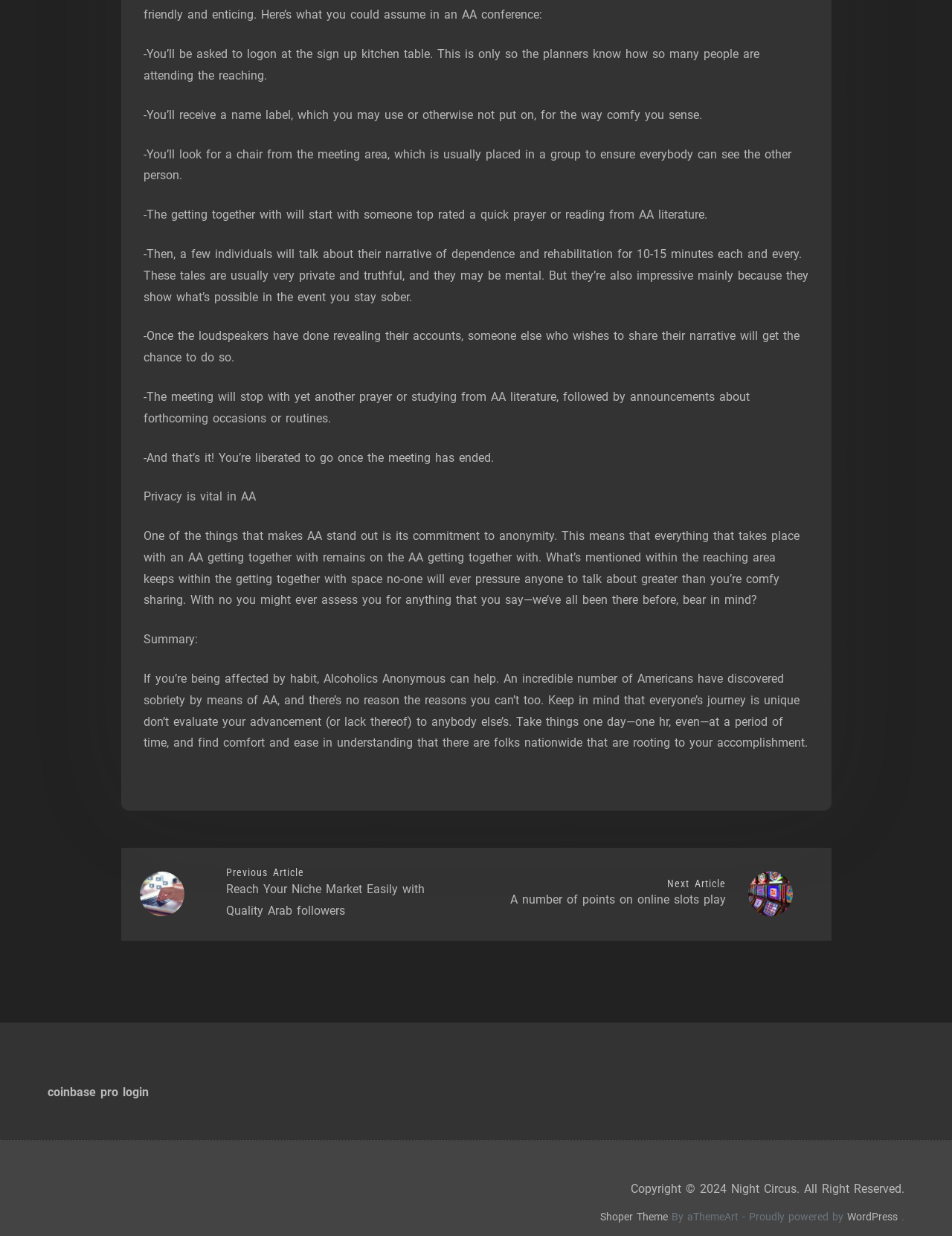Determine the bounding box coordinates in the format (top-left x, top-left y, bottom-right x, bottom-right y). Ensure all values are floating point numbers between 0 and 1. Identify the bounding box of the UI element described by: Meet our Staff

None